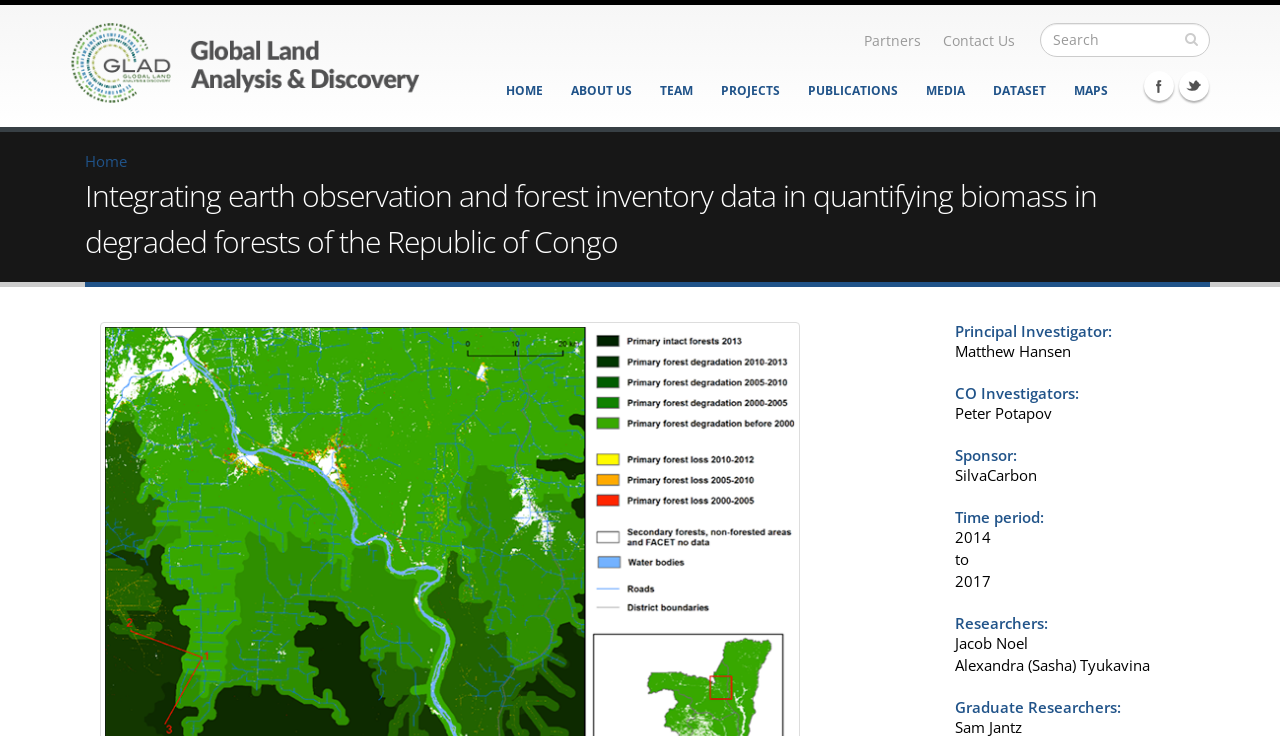Locate the bounding box coordinates of the element you need to click to accomplish the task described by this instruction: "View Projects".

[0.553, 0.096, 0.62, 0.151]